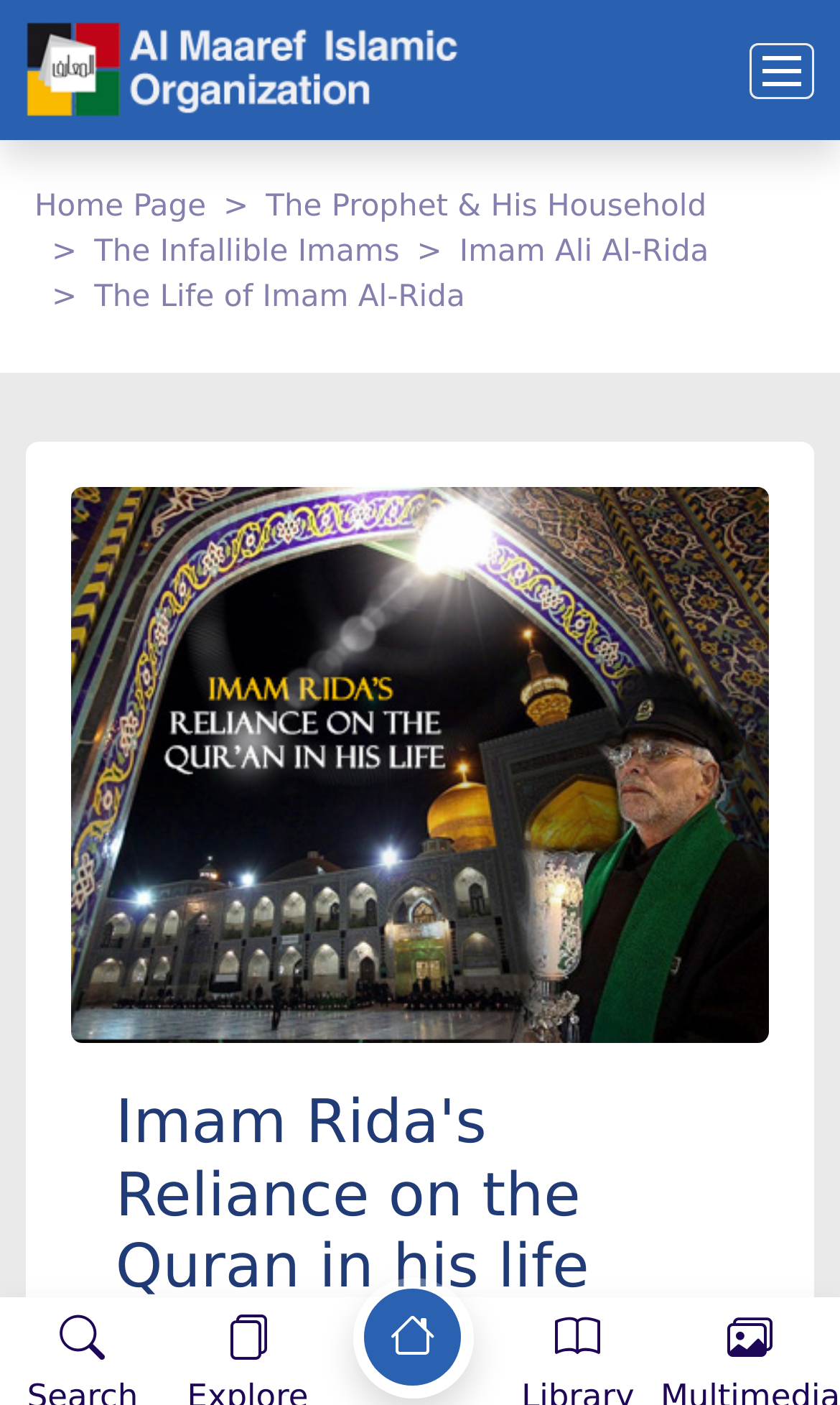What is the main title displayed on this webpage?

Imam Rida's Reliance on the Quran in his life